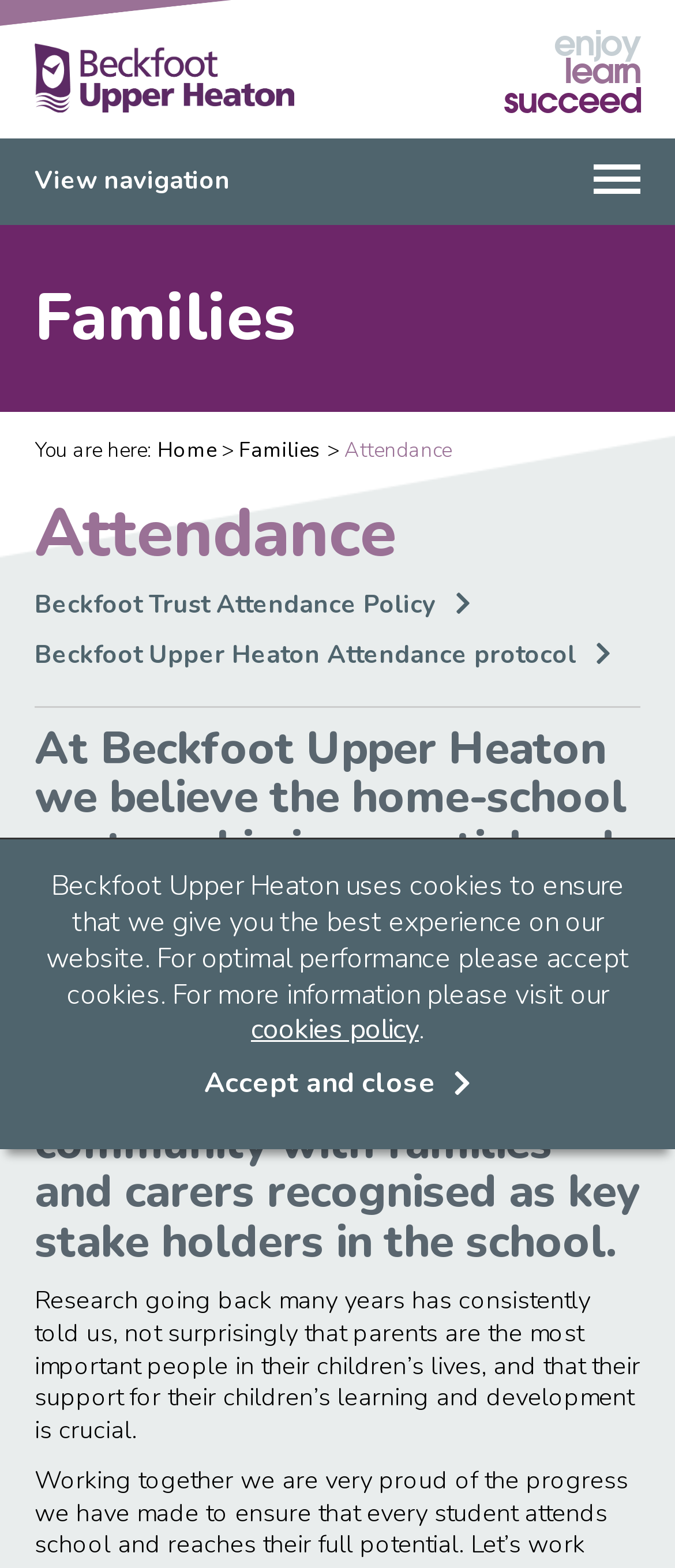Find the bounding box coordinates for the HTML element described in this sentence: "Beckfoot Upper Heaton Attendance protocol". Provide the coordinates as four float numbers between 0 and 1, in the format [left, top, right, bottom].

[0.051, 0.407, 0.905, 0.428]